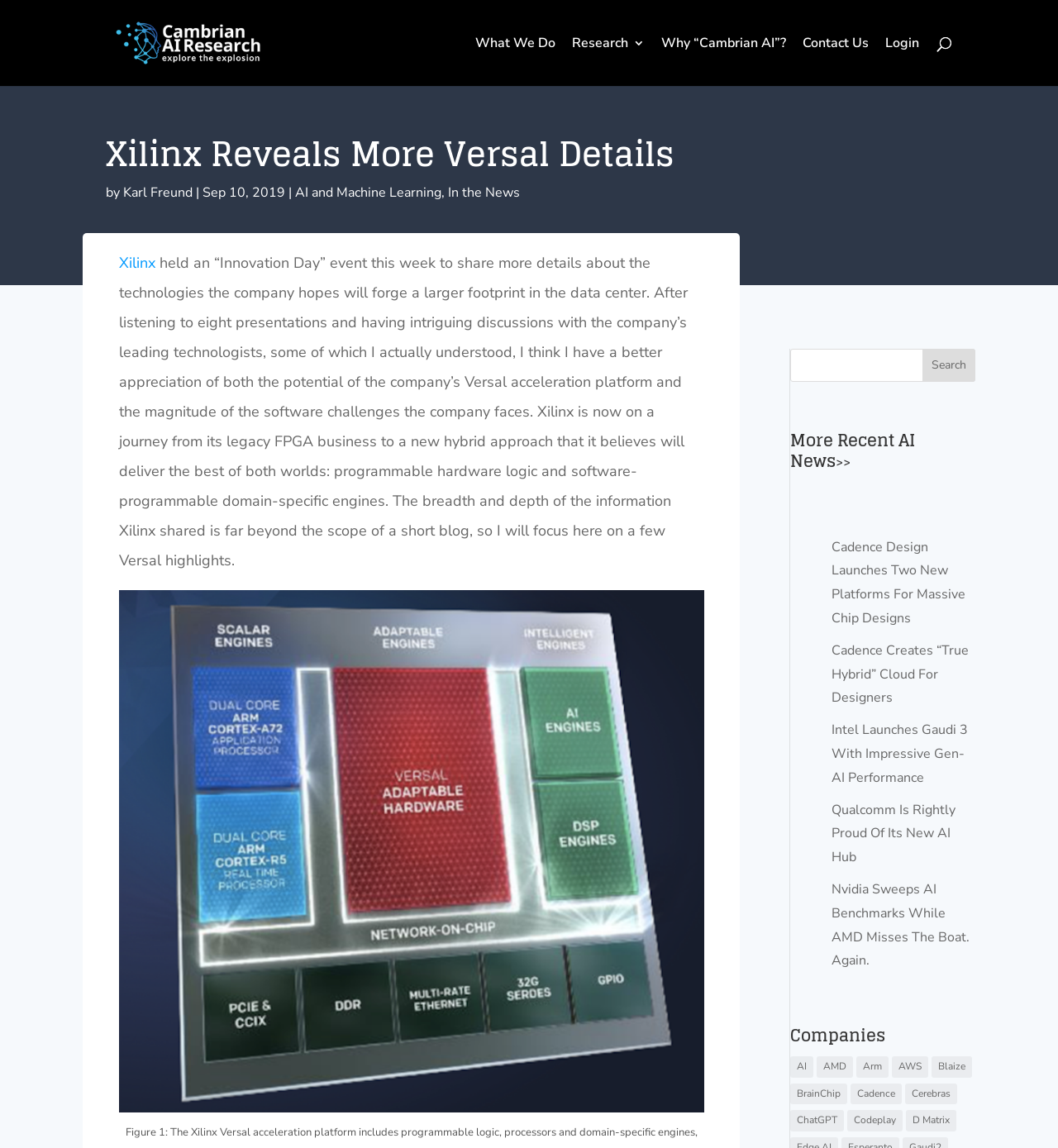What is the topic of the article 'Xilinx Reveals More Versal Details'?
Examine the image and give a concise answer in one word or a short phrase.

AI and Machine Learning